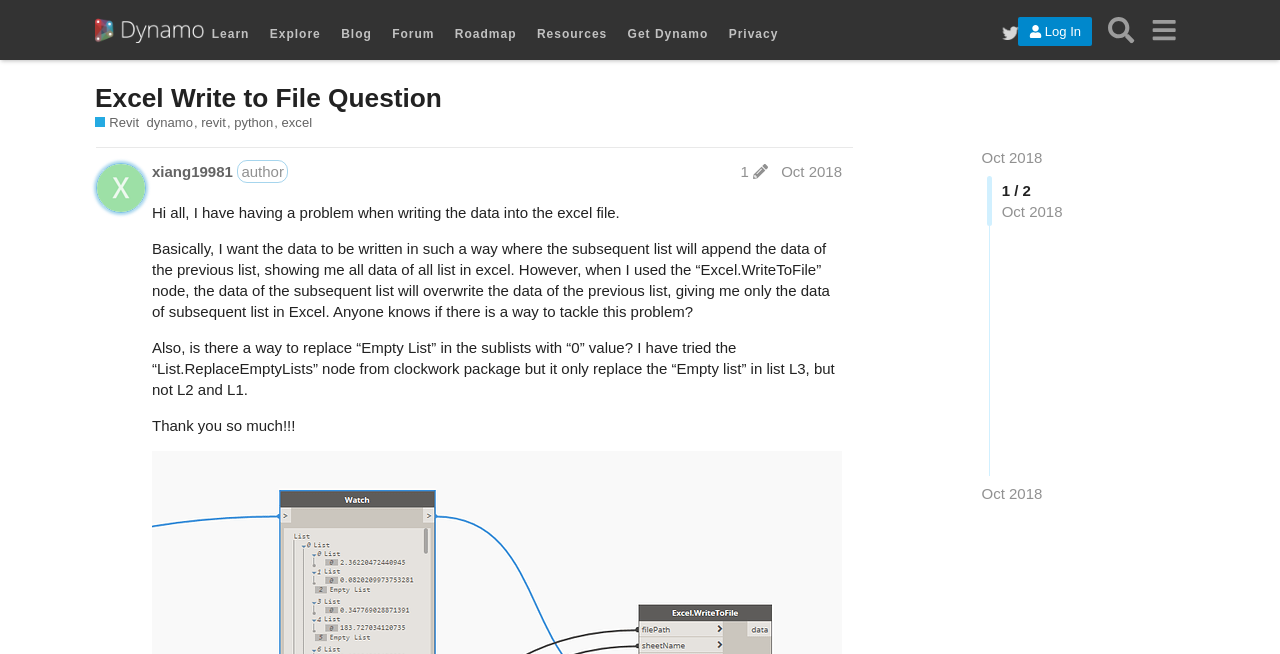What is the problem the author is facing?
By examining the image, provide a one-word or phrase answer.

Data overwrite in Excel